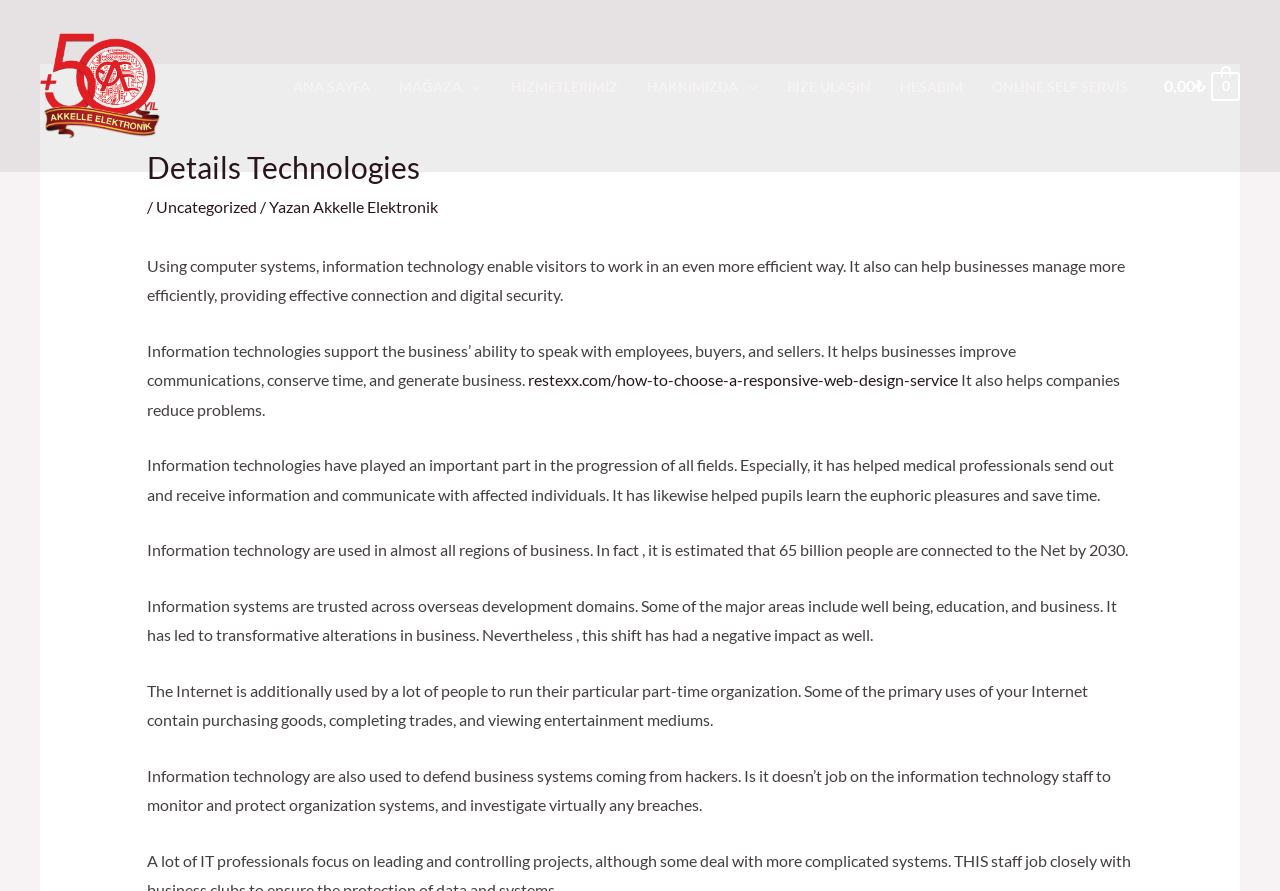How many links are present in the navigation section?
Please look at the screenshot and answer in one word or a short phrase.

7